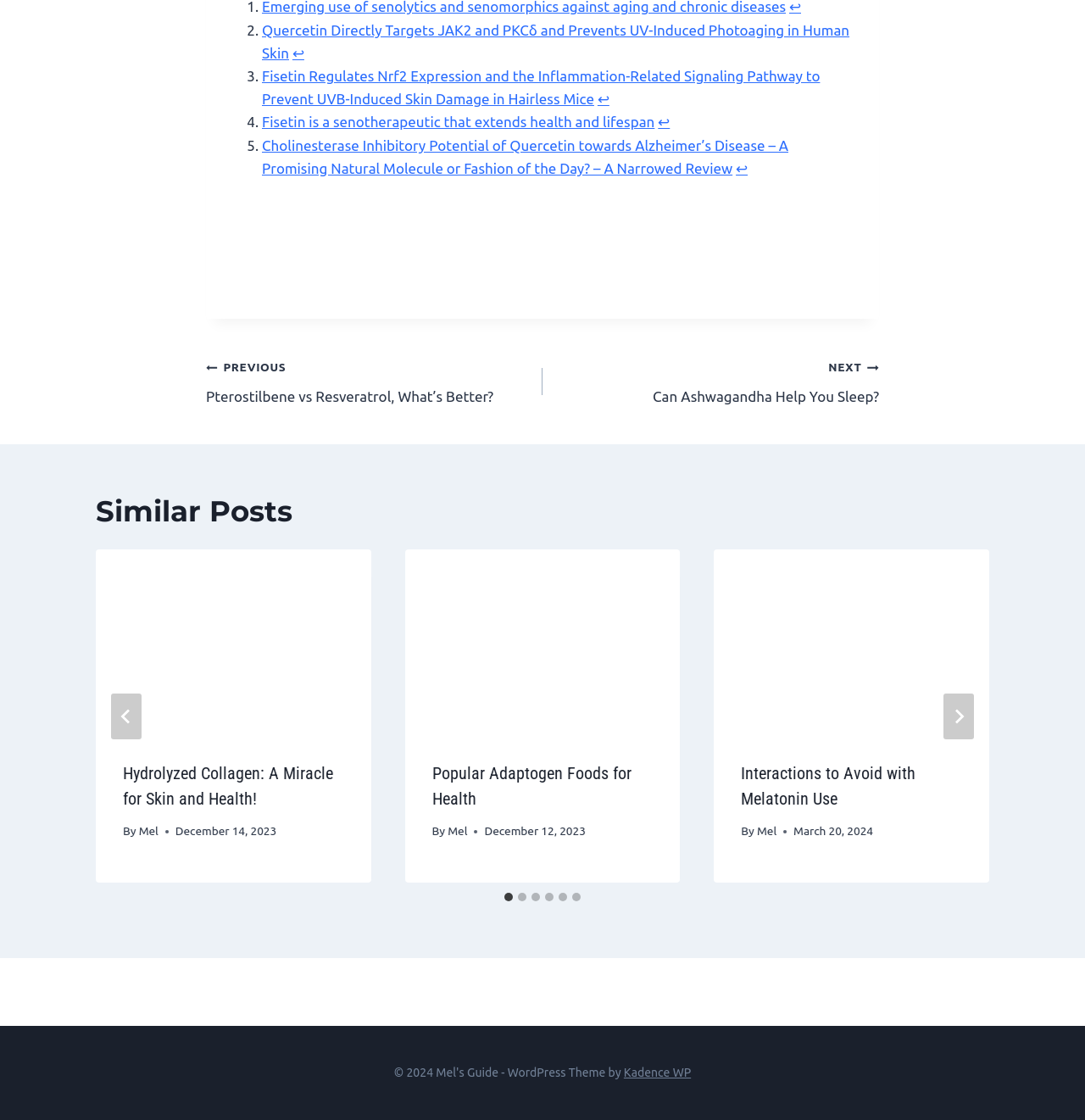How many similar posts are shown?
Could you answer the question in a detailed manner, providing as much information as possible?

I counted the number of tabpanels with the role description 'slide' inside the region with the heading 'Similar Posts'. There are 6 tabpanels, which suggests that 6 similar posts are shown.